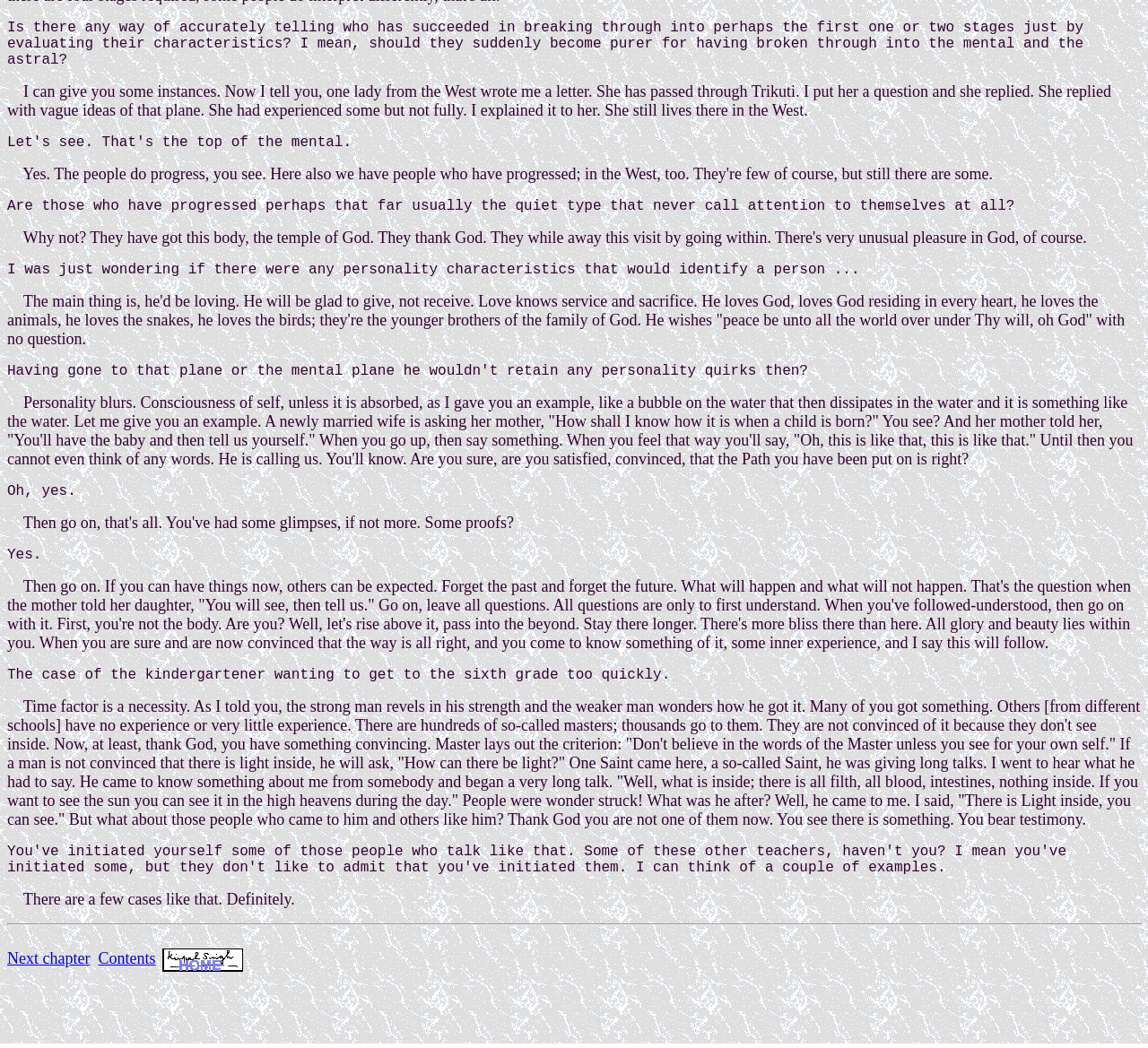What is the purpose of the conversation?
Based on the image, provide your answer in one word or phrase.

Spiritual guidance